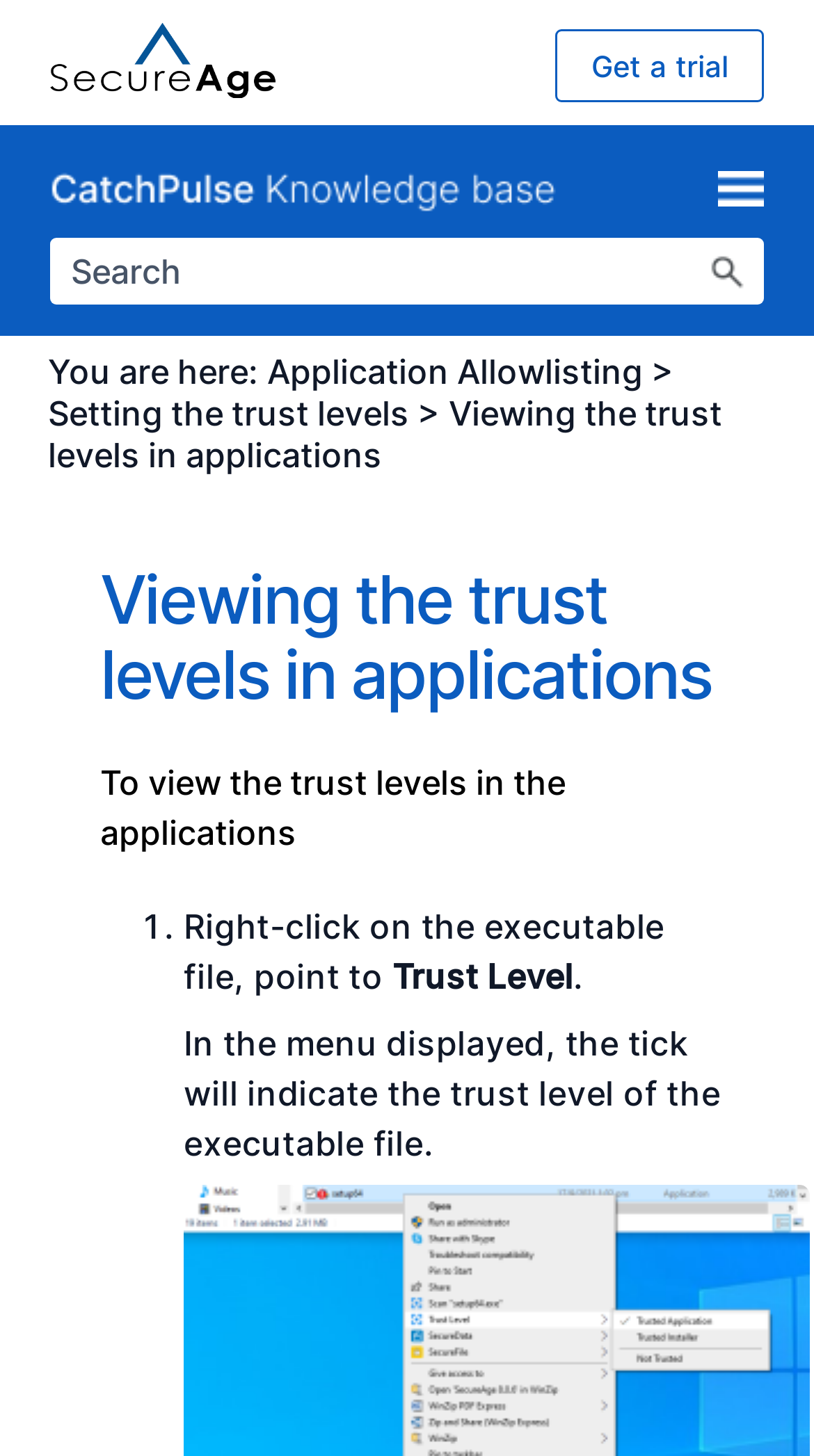Provide a thorough description of the webpage you see.

The webpage is focused on "Viewing the trust levels in applications". At the top left, there is a "Skip To Main Content" link. Next to it, on the right, is a "Show Navigation Panel" button that is not expanded. Below these elements, there is a logo link with an image, taking up about a quarter of the screen width. 

To the right of the logo, there is a search field with a "Submit Search" button. Above the search field, there is a small image with no description. 

On the top right, there is a "Get a trial" link. Below the search field, there is a navigation section with breadcrumbs, indicating the current location as "Application Allowlisting" > "Setting the trust levels" > "Viewing the trust levels in applications". 

The main content starts with a heading "Viewing the trust levels in applications" followed by a paragraph of text explaining how to view the trust levels in applications. Below this, there is a numbered list with a single item, providing step-by-step instructions on how to right-click on an executable file and view its trust level.